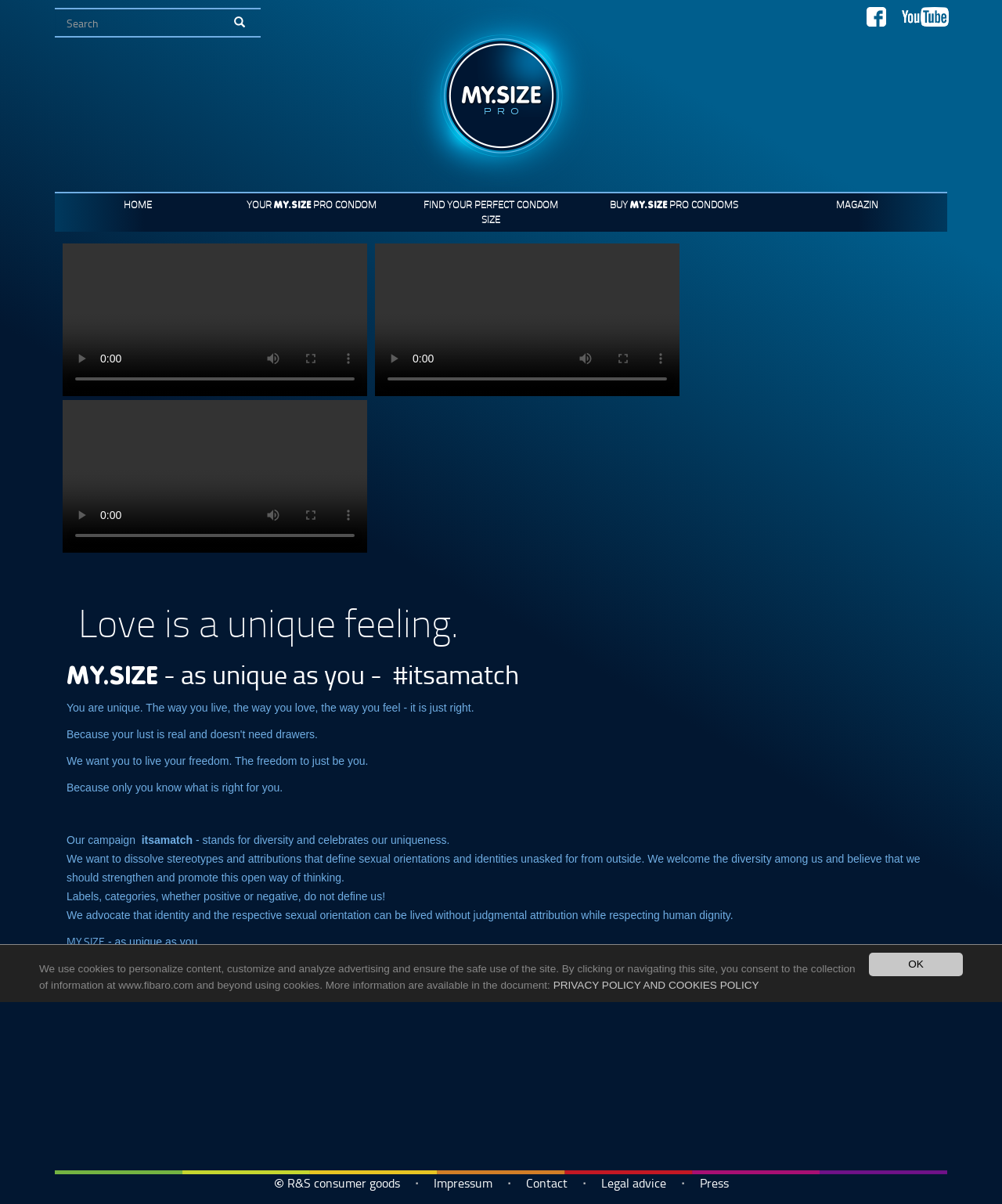Provide the bounding box coordinates in the format (top-left x, top-left y, bottom-right x, bottom-right y). All values are floating point numbers between 0 and 1. Determine the bounding box coordinate of the UI element described as: alt="youtube" title="youtube"

[0.892, 0.003, 0.955, 0.017]